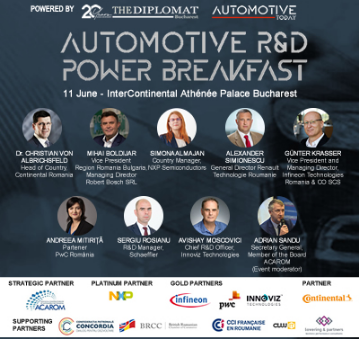Explain the image in a detailed way.

The image features a promotional banner for the "Automotive R&D Power Breakfast," scheduled for June 11 at the InterContinental Athénée Palace in Bucharest. The event's agenda includes discussions led by prominent industry leaders such as Dr. Christian von Albrichsfeld, Mihai Boldur, Simona Nițu Miljan, Alexander Smirnov, Günter Krasser, Ancrea Mitriță, Sergiu Roșianu, Aivshy Moscovici, and Adrian Sandu. These professionals represent various esteemed companies and roles within the automotive research and development sector. The design of the banner emphasizes its sponsors and partners, highlighting the significance of collaboration in advancing automotive innovation in Romania.